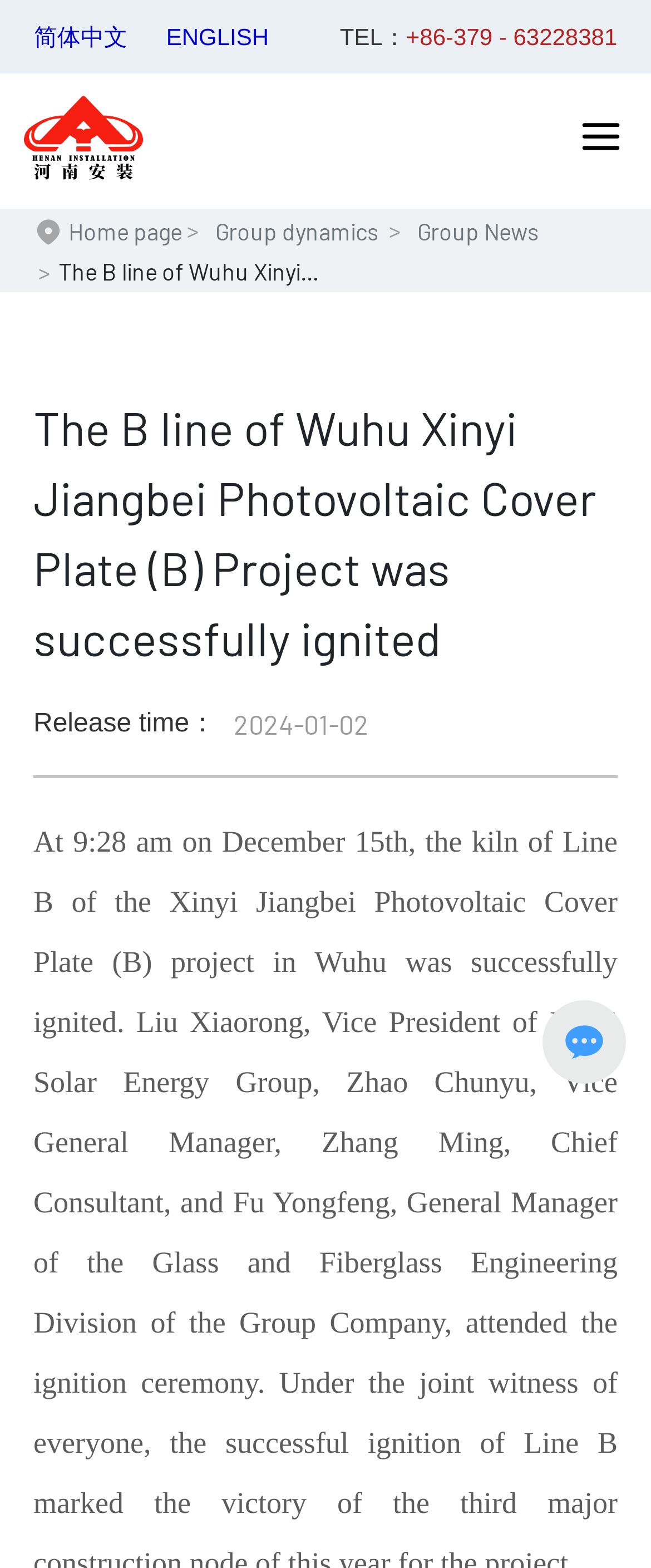Observe the image and answer the following question in detail: What is the phone number on the top right?

I found the phone number by looking at the top right section of the webpage, where I saw a 'TEL:' label followed by the phone number '+86-379-63228381'.